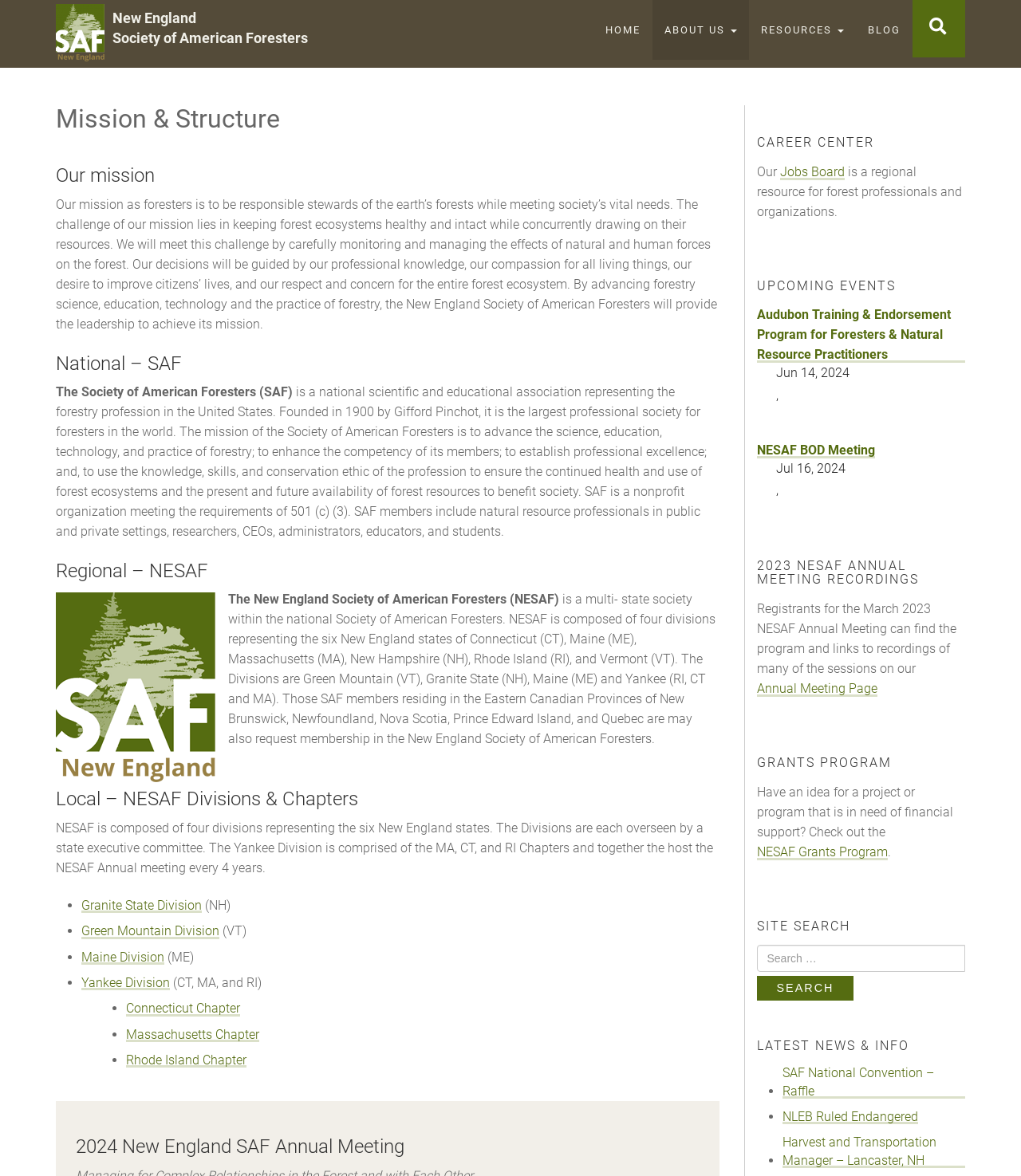Can you show the bounding box coordinates of the region to click on to complete the task described in the instruction: "read about Our mission"?

[0.055, 0.14, 0.704, 0.158]